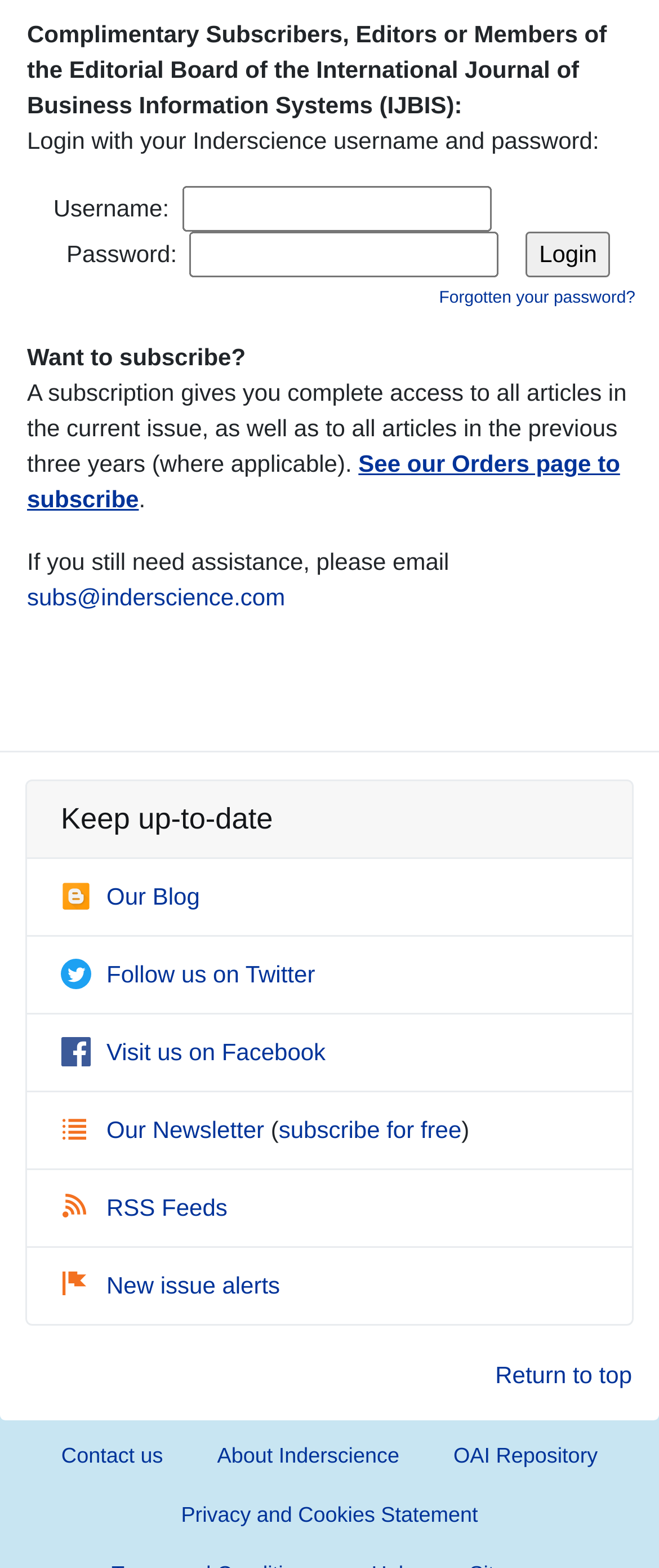Find the bounding box coordinates for the area you need to click to carry out the instruction: "Follow on Twitter". The coordinates should be four float numbers between 0 and 1, indicated as [left, top, right, bottom].

[0.092, 0.613, 0.478, 0.63]